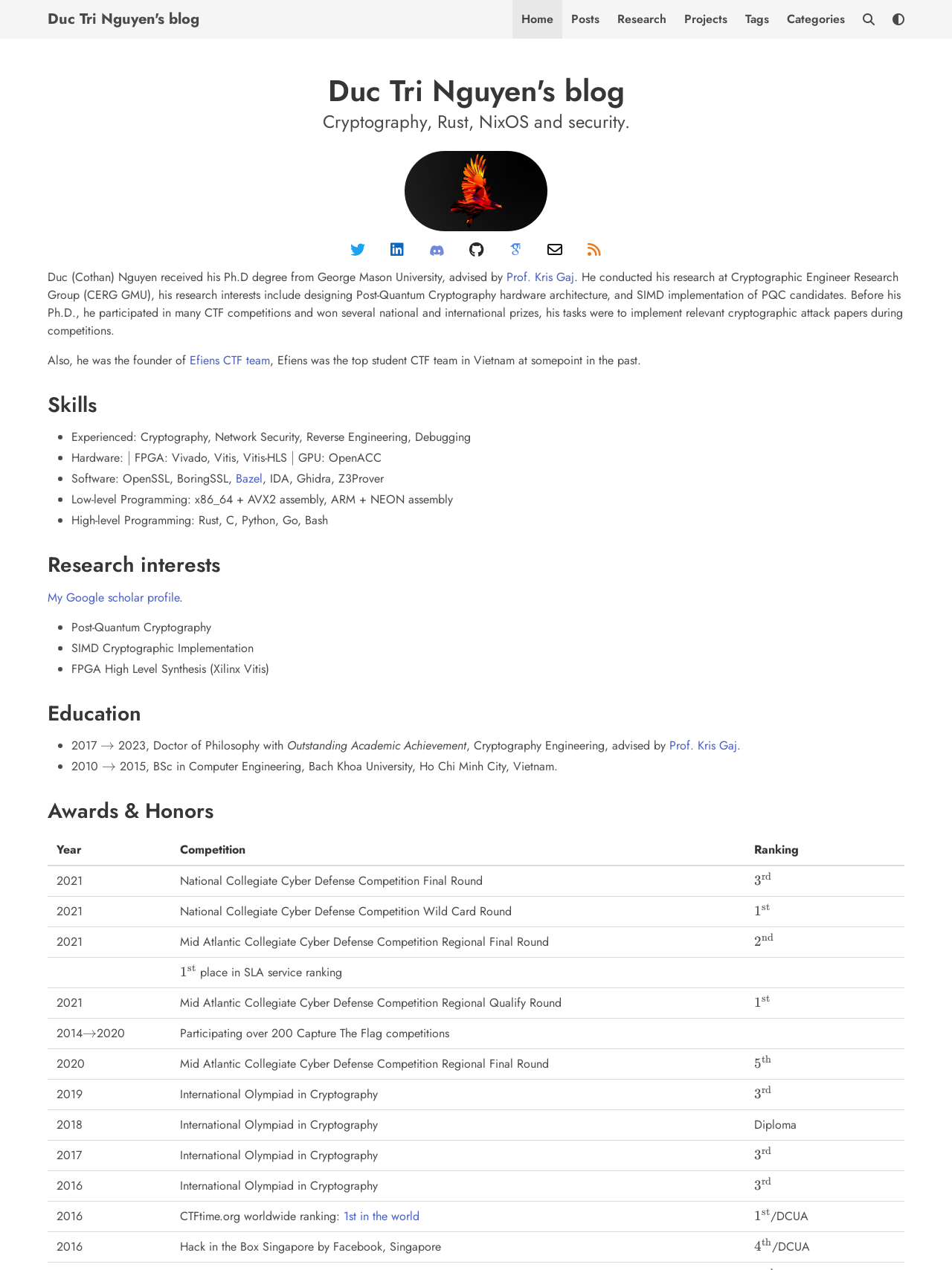What is Duc Tri Nguyen's expertise in programming languages?
Kindly answer the question with as much detail as you can.

Duc Tri Nguyen's expertise in programming languages can be found in the 'Skills' section of the webpage, where it is listed as one of his skills, specifically mentioning Rust, C, Python, Go, and Bash.